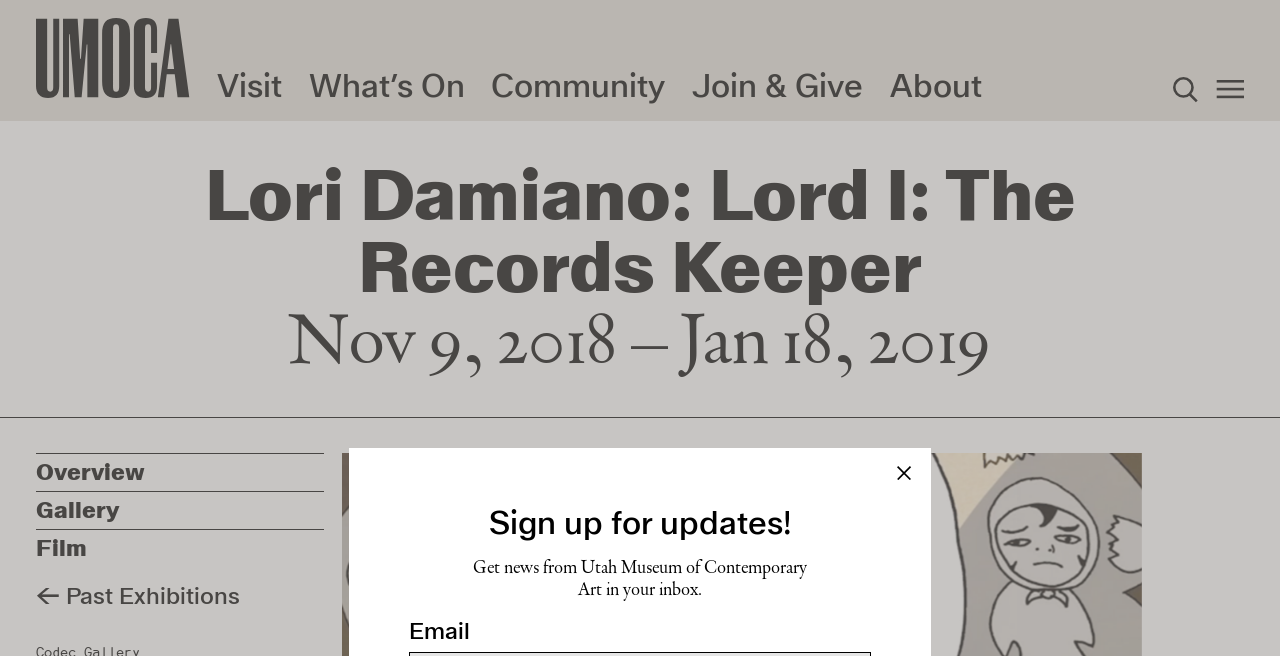Please identify the bounding box coordinates of the element I need to click to follow this instruction: "Sign up for updates".

[0.699, 0.71, 0.713, 0.732]